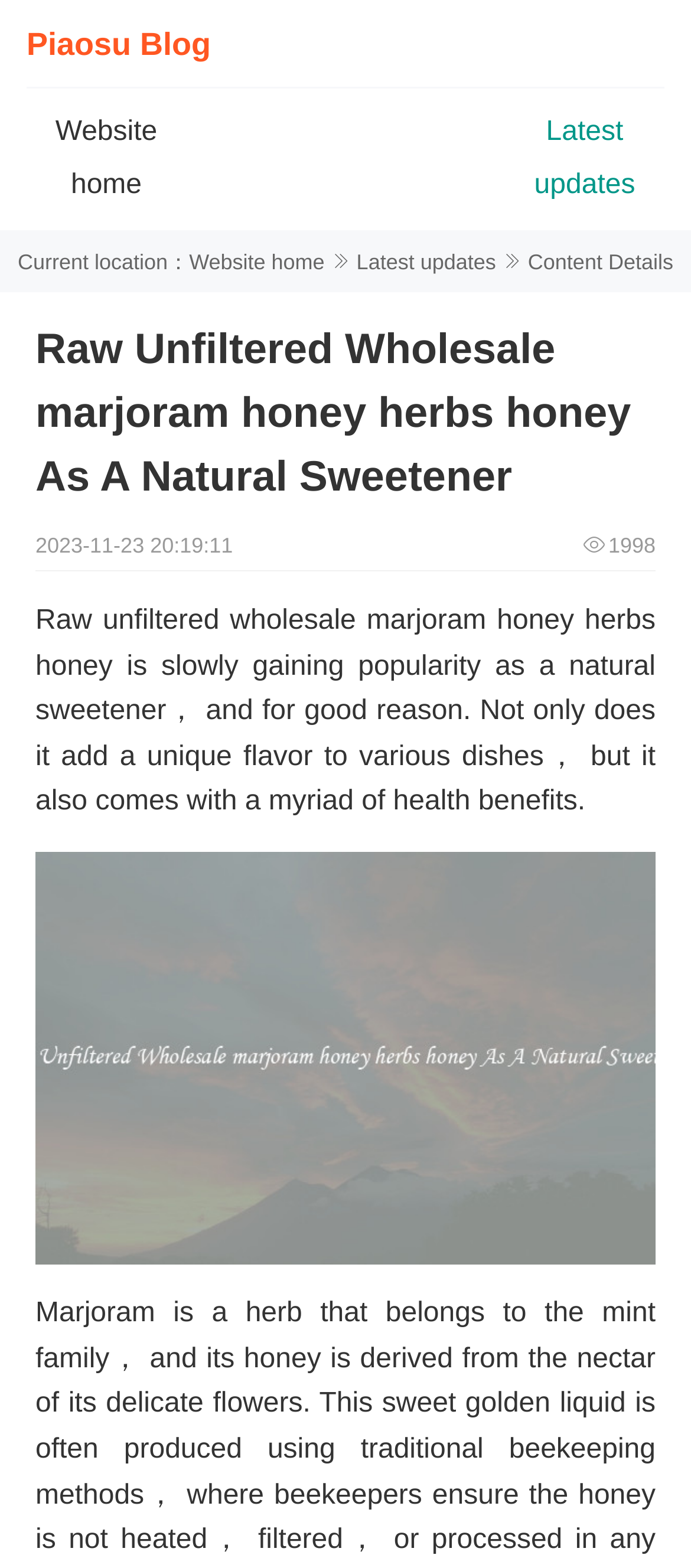Using the element description provided, determine the bounding box coordinates in the format (top-left x, top-left y, bottom-right x, bottom-right y). Ensure that all values are floating point numbers between 0 and 1. Element description: Website home

[0.274, 0.159, 0.47, 0.175]